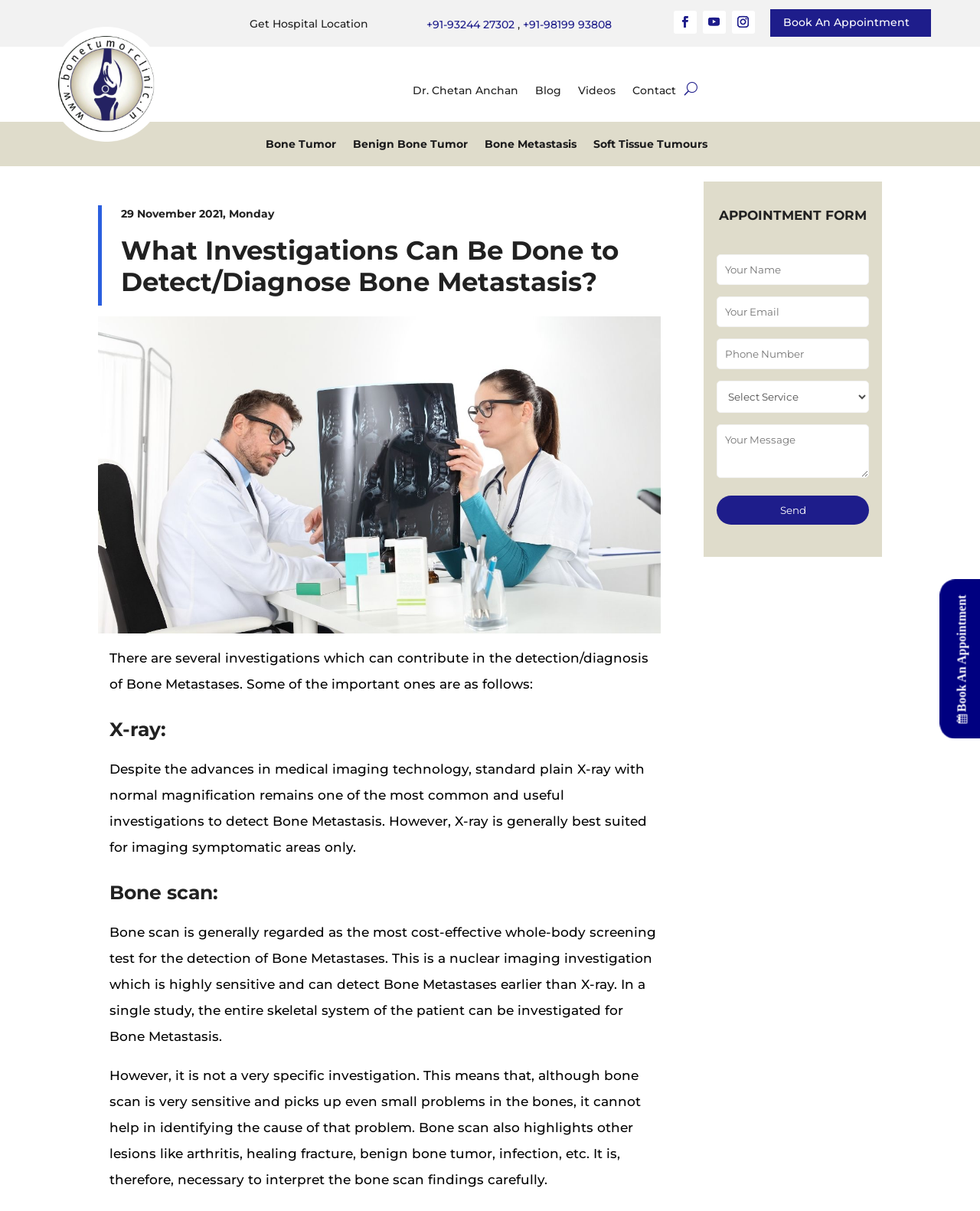Please locate the bounding box coordinates of the element that should be clicked to complete the given instruction: "Click the 'Get Hospital Location' link".

[0.255, 0.014, 0.376, 0.025]